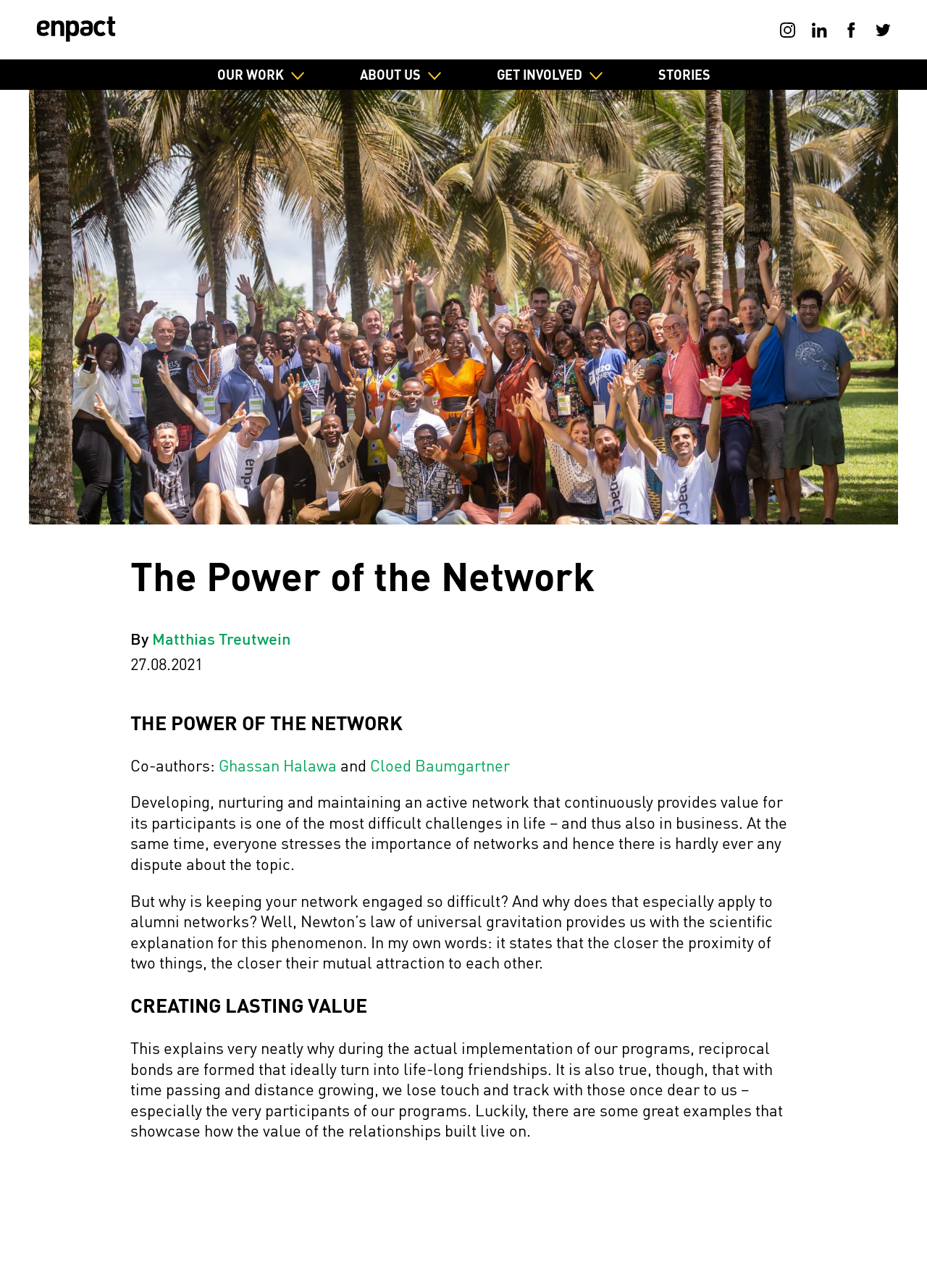Kindly provide the bounding box coordinates of the section you need to click on to fulfill the given instruction: "Learn more about Ghassan Halawa".

[0.236, 0.586, 0.363, 0.602]